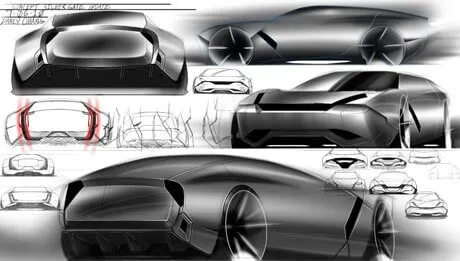Give a comprehensive caption for the image.

The image showcases a dynamic collection of automotive design sketches, illustrating innovative concepts for futuristic vehicles. The sketches depict various angles and elements of car bodies, emphasizing sleek lines and aerodynamic profiles, which are essential in modern automotive design. Each design features distinct characteristics, such as bold contours and stylized light fixtures, reflecting a blend of creativity and practicality. This visual representation aligns with discussions about the importance of hands-on experience in automotive education, suggesting that aspiring designers should be deeply involved in both theoretical and practical aspects of the field. The image encapsulates the spirit of innovation driving today's automotive industry, serving as an inspiration for students and professionals alike.